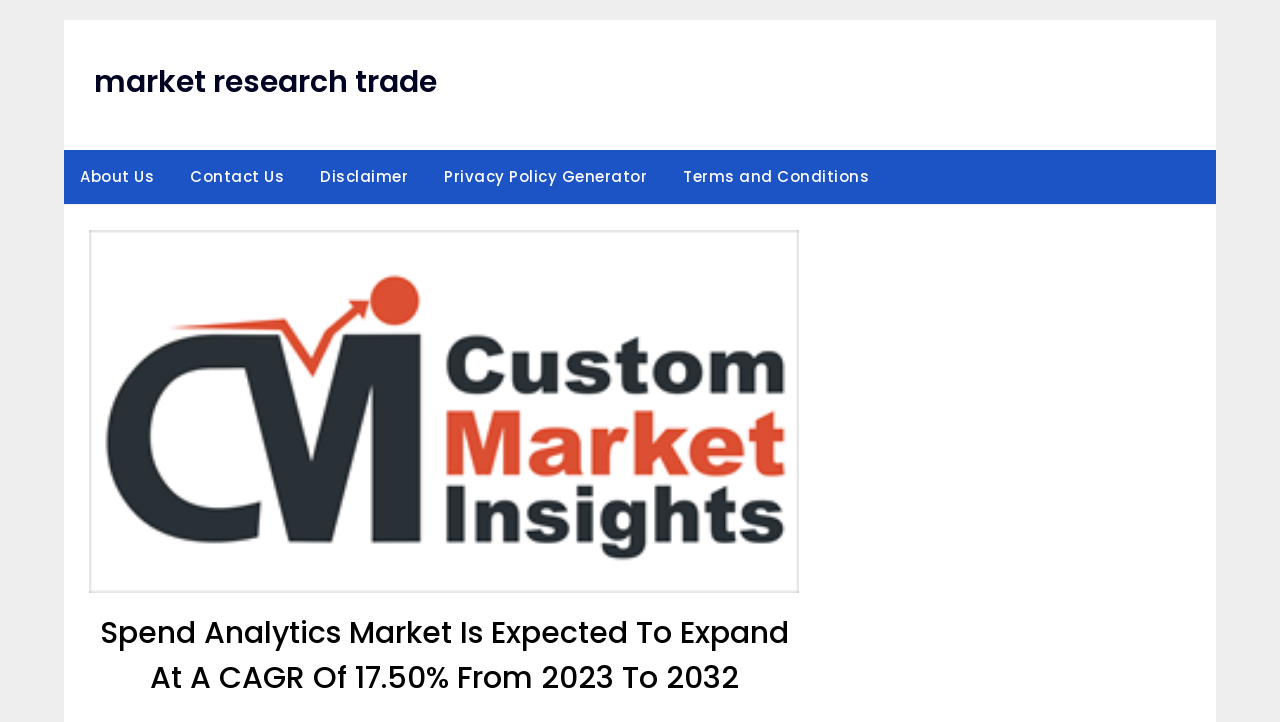Offer an extensive depiction of the webpage and its key elements.

The webpage appears to be a market research report focused on the Spend Analytics Market. At the top, there is a navigation menu with five links: "market research trade", "About Us", "Contact Us", "Disclaimer", and "Privacy Policy Generator" followed by "Terms and Conditions". These links are positioned horizontally, with "market research trade" on the left and "Terms and Conditions" on the right.

Below the navigation menu, there is an image with the text "Custom Market Insights" on top of it. The image takes up a significant portion of the page, spanning from the left to almost the right edge.

Above the image, there is a prominent heading that reads "Spend Analytics Market Is Expected To Expand At A CAGR Of 17.50% From 2023 To 2032", which is likely the title of the report. This heading is centered and takes up a significant amount of vertical space.

The webpage seems to be focused on presenting market research data, with the title and image suggesting a detailed report on the Spend Analytics Market.